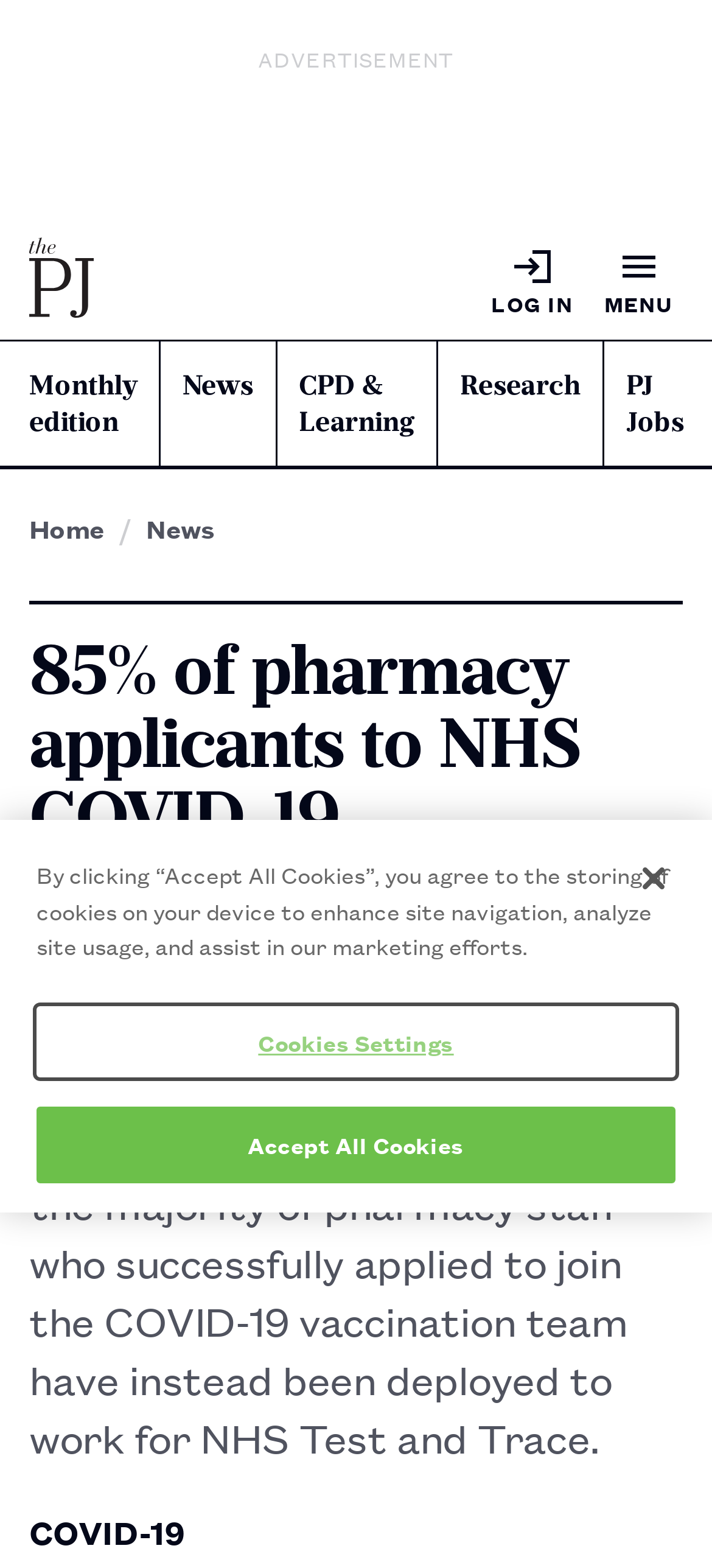Give a detailed account of the webpage.

The webpage is from the Royal Pharmaceutical Society, specifically The Pharmaceutical Journal. At the top, there is a PJ logo on the left, accompanied by a login link and a button to open the primary site navigation on the right. Below the logo, there is a horizontal menu with links to "Monthly edition", "News", "CPD & Learning", and "Research".

The main content of the page is an article with the title "85% of pharmacy applicants to NHS COVID-19 vaccination team deployed to contact tracing service". The article is divided into two sections: a heading and a paragraph of text. The heading is at the top, spanning almost the entire width of the page, while the paragraph of text is below it, also taking up most of the page's width.

On the top-right corner, there is an advertisement banner. At the bottom of the page, there is a Usabilla feedback button on the right and a cookies settings dialog on the left. The dialog has a message explaining the use of cookies on the site and provides buttons to accept all cookies, adjust cookies settings, or close the dialog.